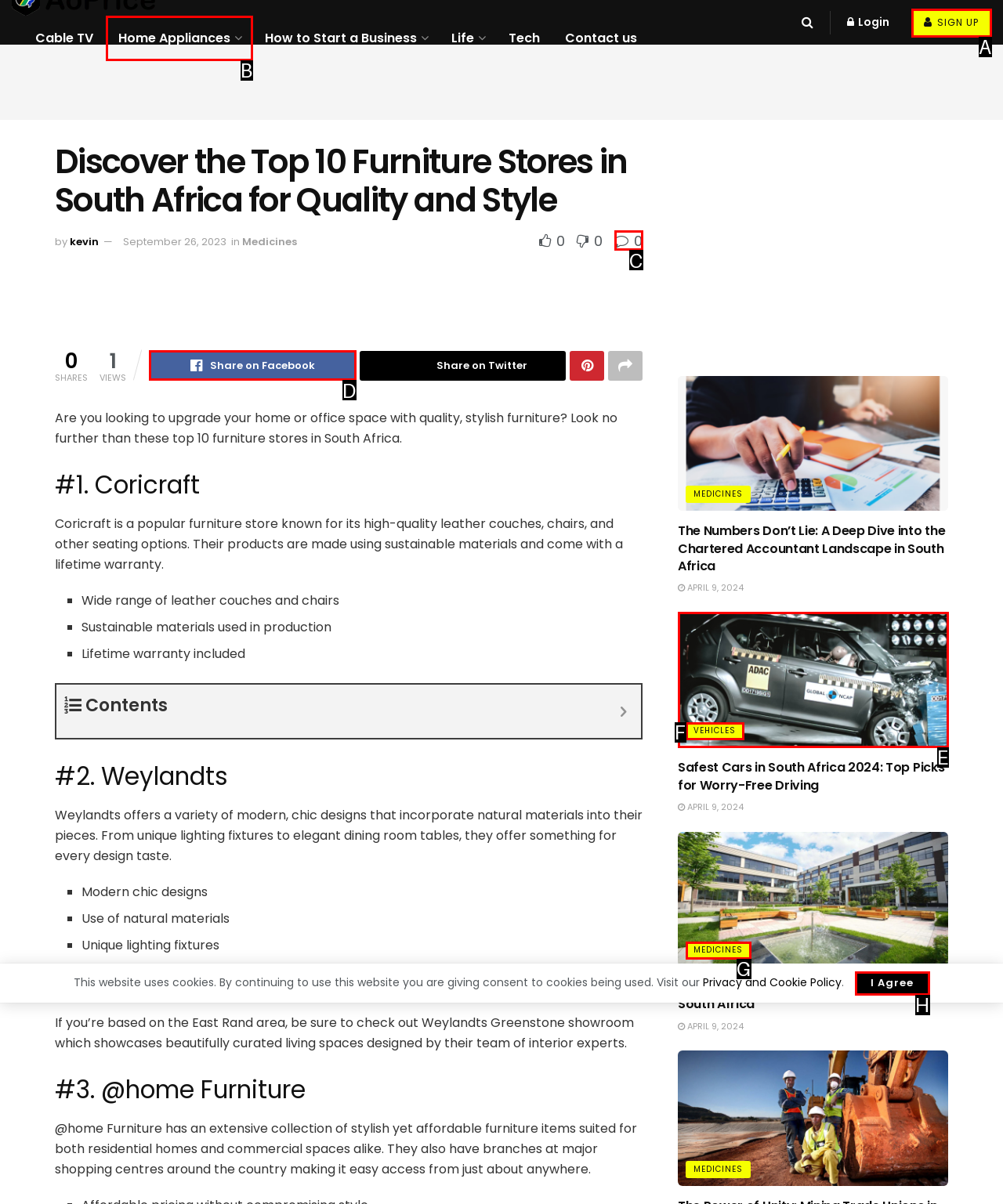Which lettered option should be clicked to perform the following task: Share on Facebook
Respond with the letter of the appropriate option.

D